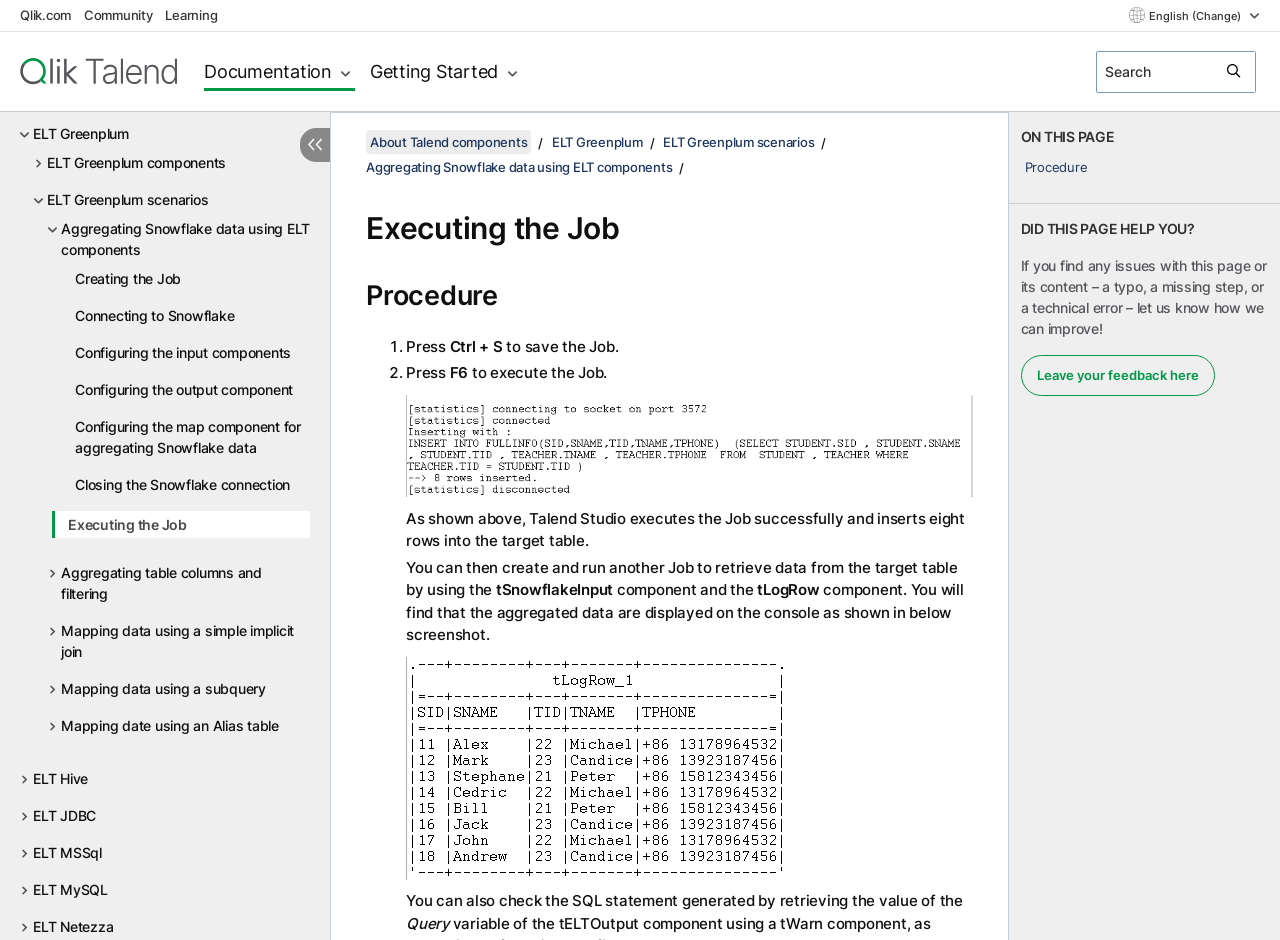What is the current language selected?
Using the picture, provide a one-word or short phrase answer.

English